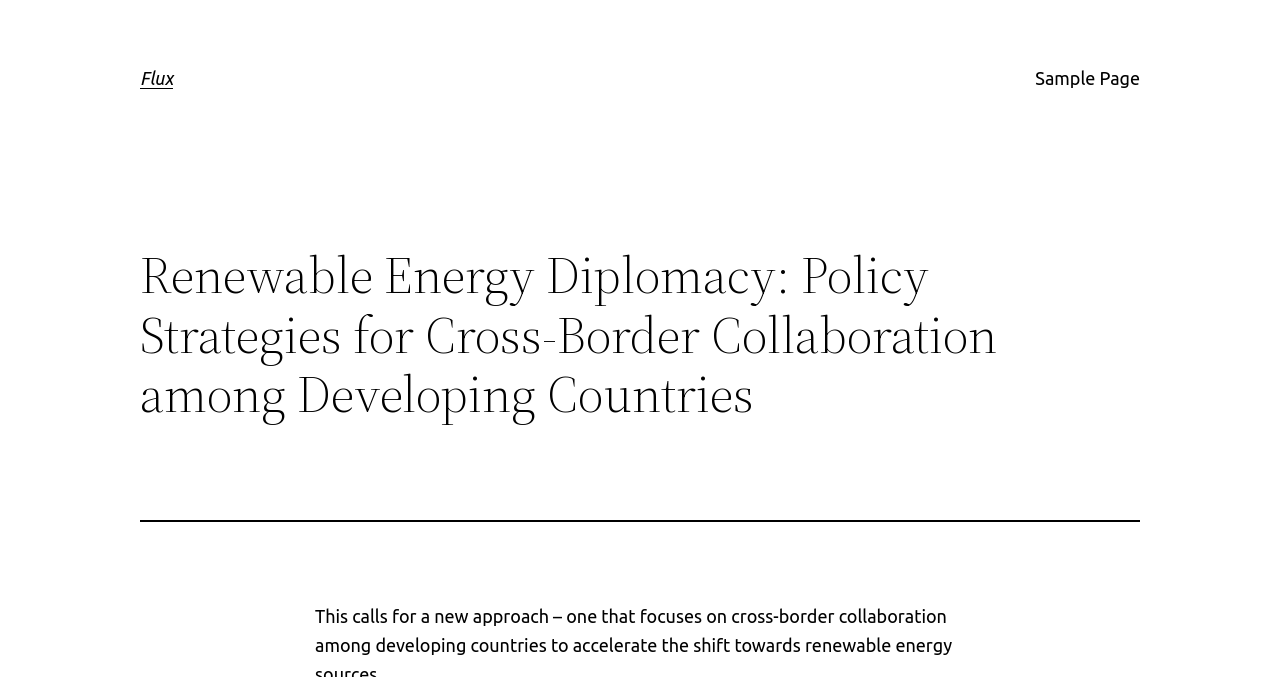Determine the bounding box for the UI element described here: "Sample Page".

[0.809, 0.095, 0.891, 0.137]